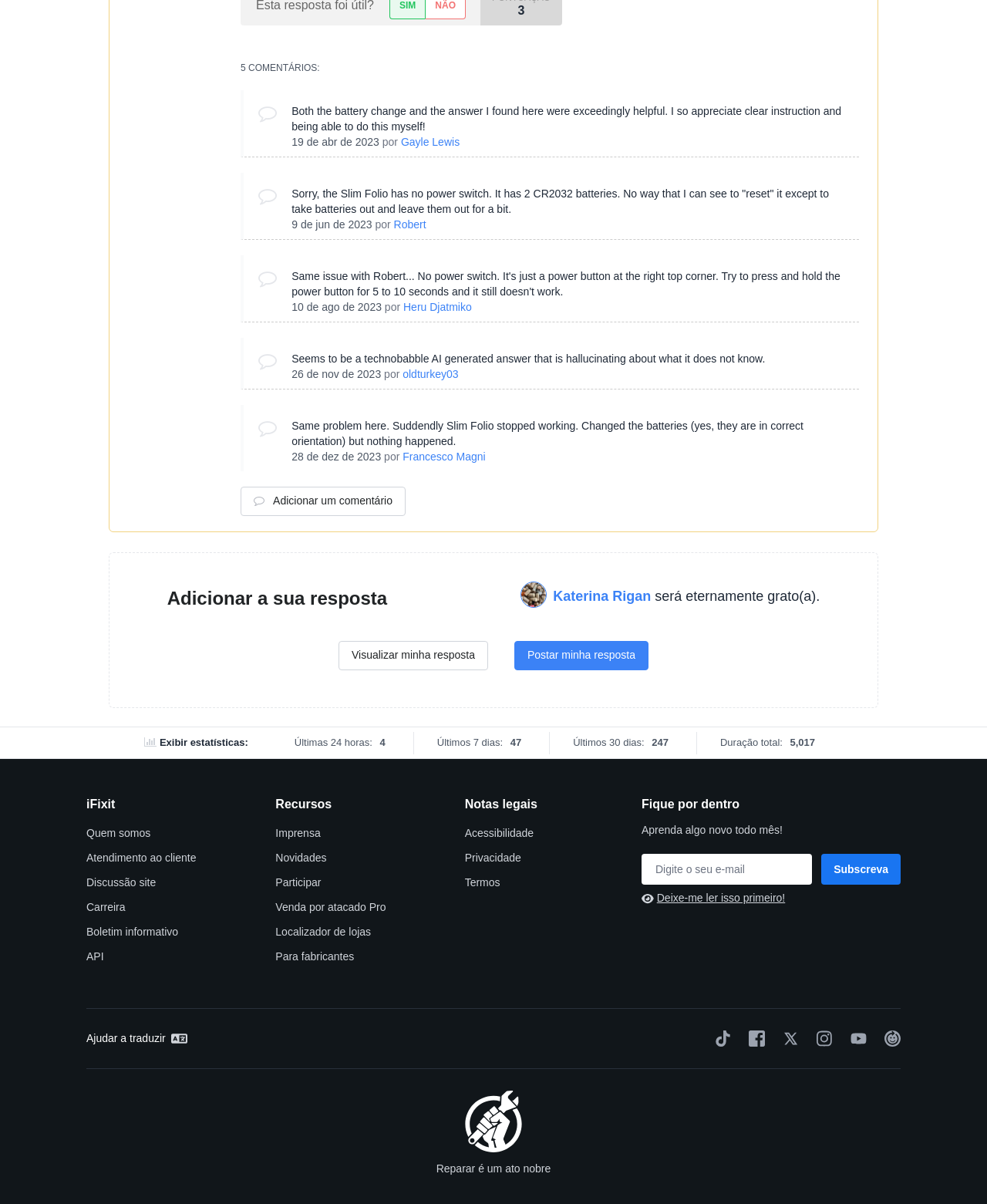What is the total duration of the comments?
Please use the image to provide an in-depth answer to the question.

I found the total duration of the comments by looking at the text 'Duração total:' and the number '5,017' next to it at the bottom of the page.